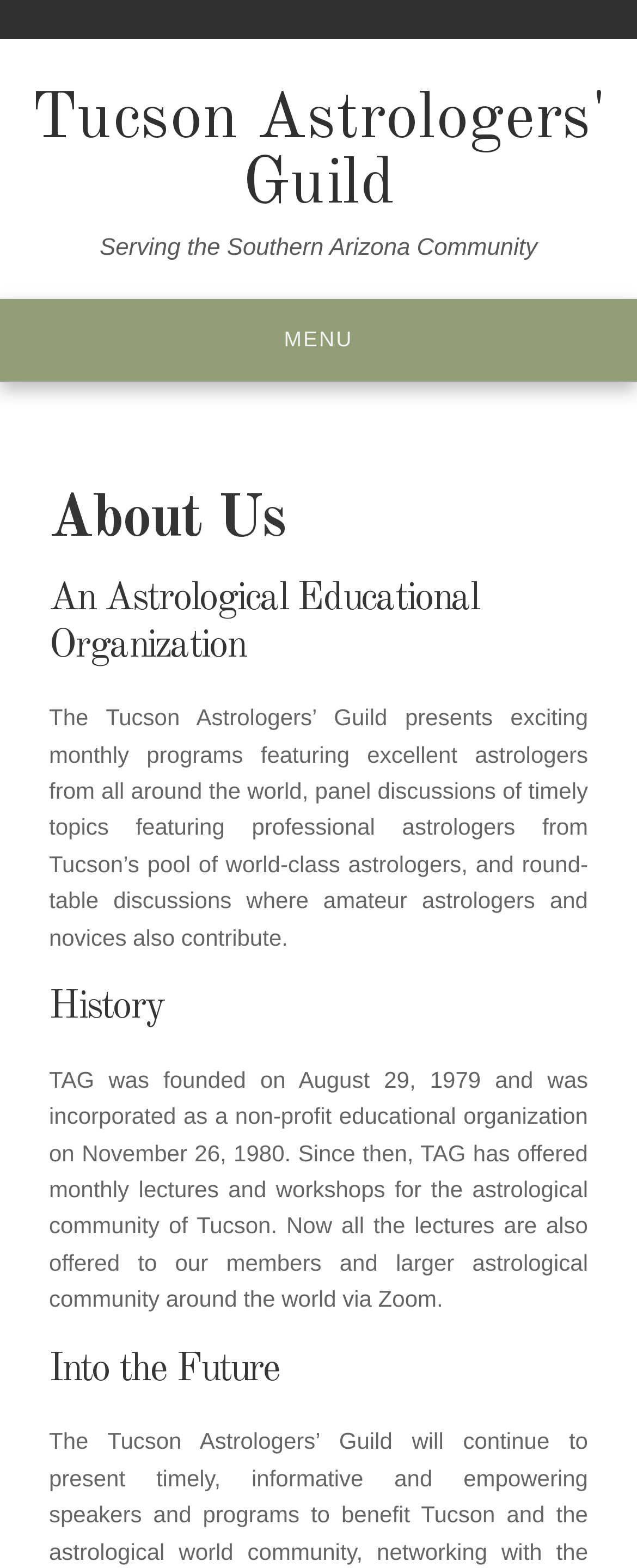How are the lectures currently offered?
Answer the question with a single word or phrase, referring to the image.

Via Zoom